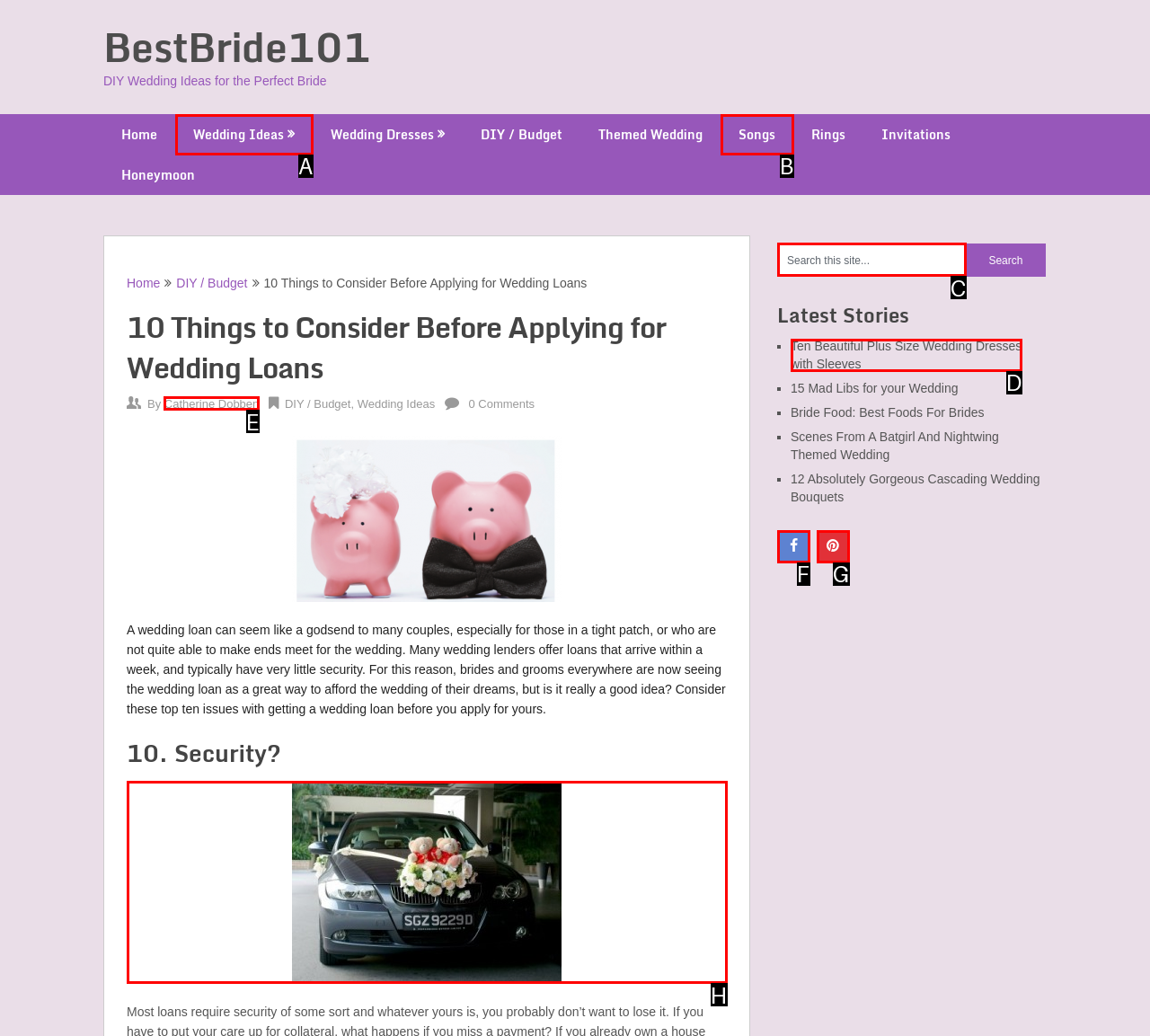Identify the HTML element that should be clicked to accomplish the task: Search for something on the website
Provide the option's letter from the given choices.

C